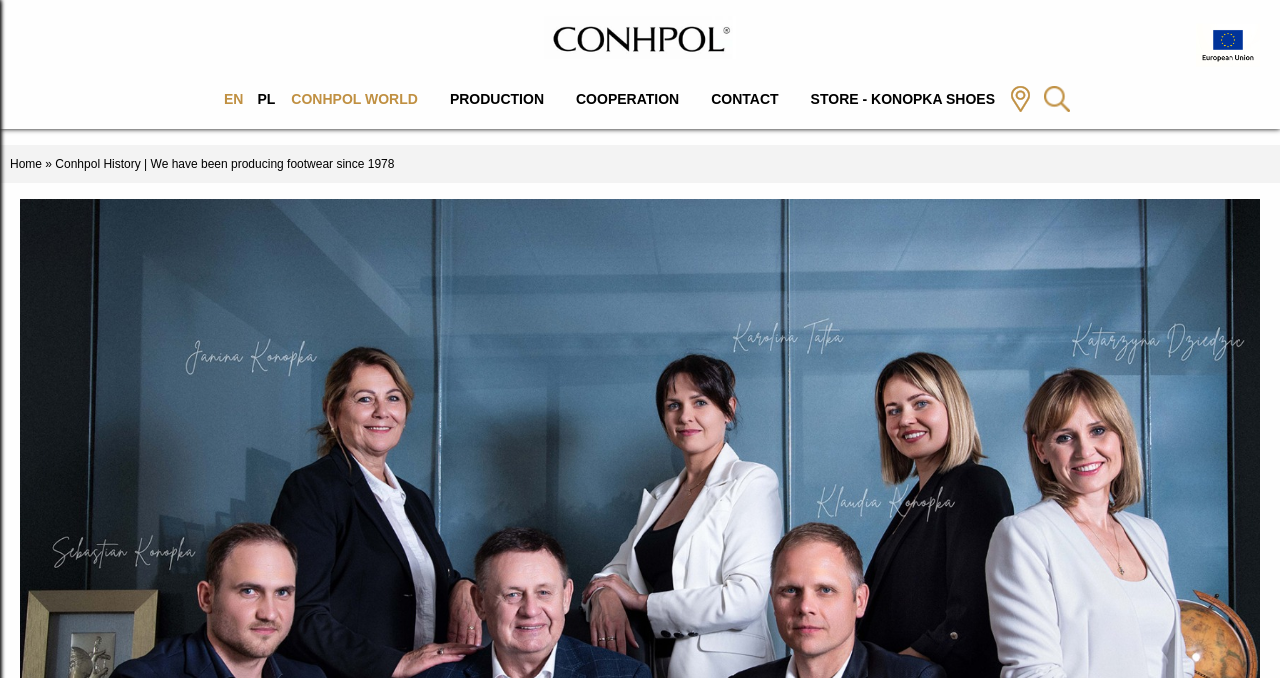What is the name of the company?
Give a detailed explanation using the information visible in the image.

I found the company name by looking at the title of the webpage, which is 'Historia Conhpol | We have been producing footwear since 1978'. The word 'Conhpol' is part of the title, indicating that it is the name of the company.